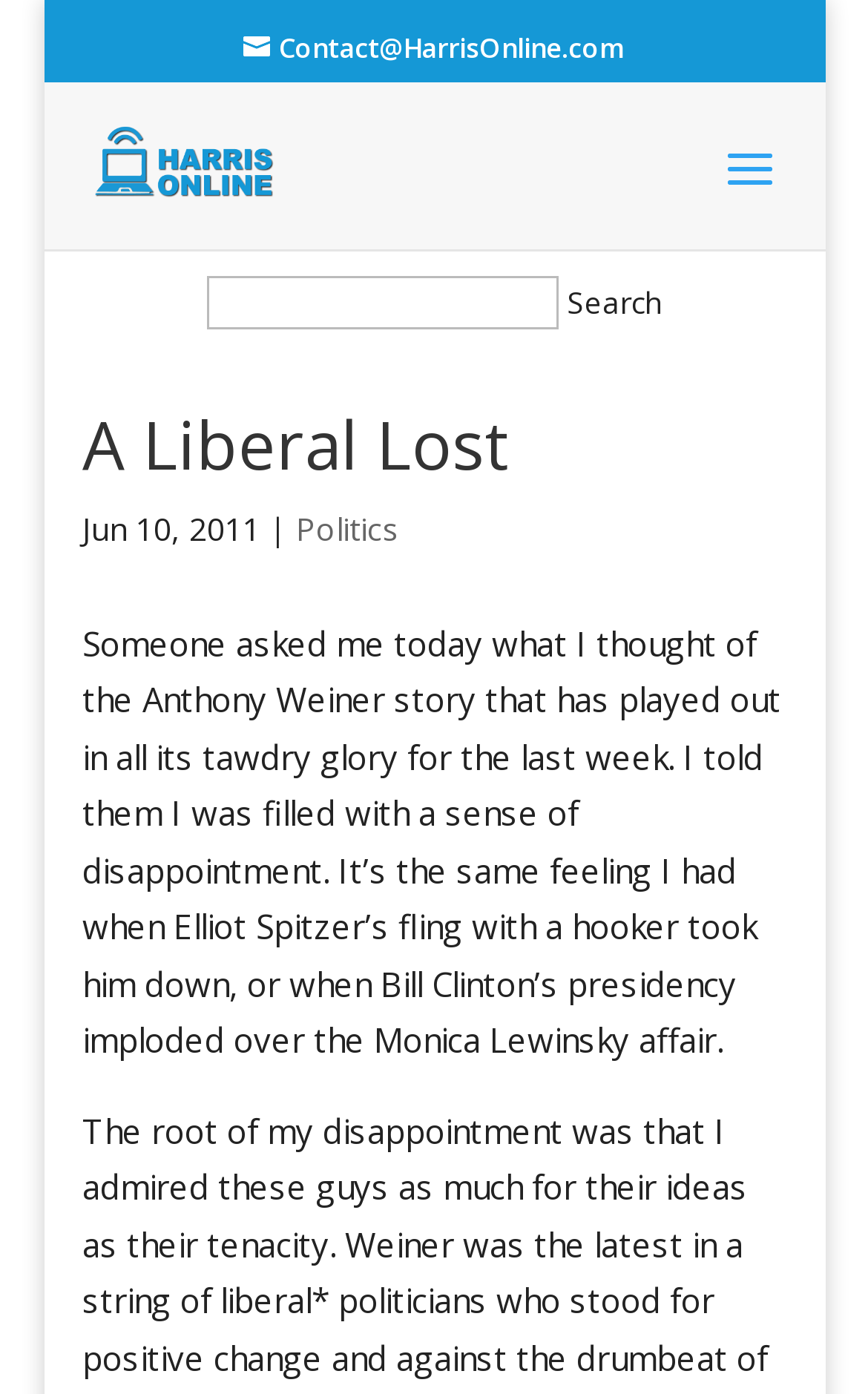Analyze the image and deliver a detailed answer to the question: What is the topic of the article?

The topic of the article can be determined by looking at the category label below the title, which says 'Politics'.